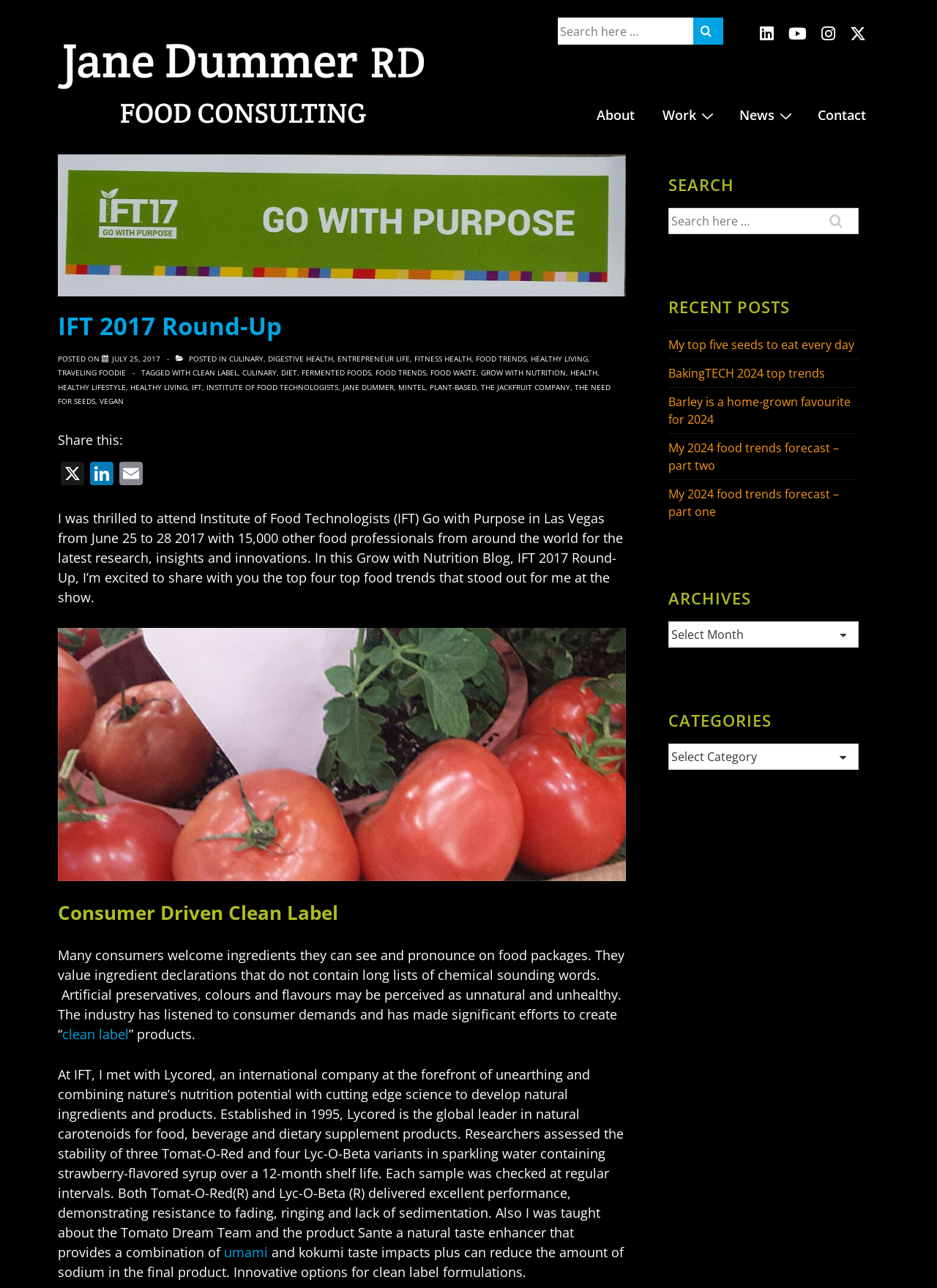Produce a meticulous description of the webpage.

This webpage is a blog post titled "IFT 2017 Round-Up" by Jane Dummer RD. At the top, there is a navigation menu with links to "About", "Work", and "Contact" pages. Below the navigation menu, there is a search bar with a magnifying glass icon and a "Search for:" label. To the right of the search bar, there are four social media links.

The main content of the blog post is divided into sections. The first section is an introduction, where the author shares her experience attending the Institute of Food Technologists (IFT) event in Las Vegas. She mentions that she will be sharing the top four food trends that stood out to her at the show.

The next section is titled "Consumer Driven Clean Label" and discusses the trend of consumers preferring food products with natural ingredients and minimal processing. The author mentions her meeting with Lycored, a company that develops natural ingredients and products, and discusses their research on natural carotenoids.

The webpage also features a sidebar with a "Recent Posts" section, which lists four recent blog posts with links to each article. Additionally, there is a "Share this:" section with links to share the post on LinkedIn, Email, and other platforms.

Throughout the webpage, there are various links to other pages and websites, including links to specific food trends and companies mentioned in the article. The overall layout is organized and easy to navigate, with clear headings and concise text.